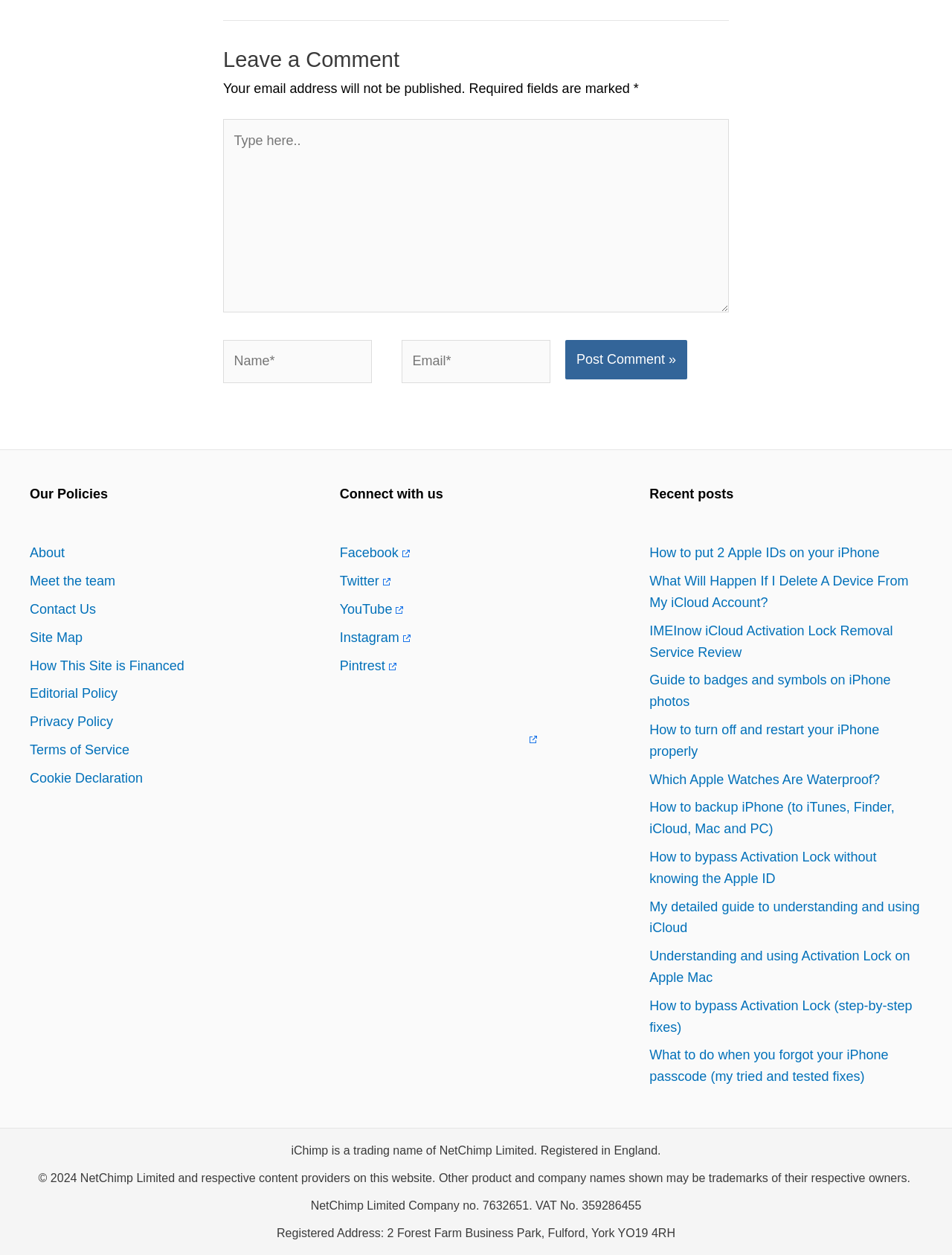What is the address of the company?
Ensure your answer is thorough and detailed.

The company address is mentioned in the footer section of the webpage, specifically in the text 'Registered Address: 2 Forest Farm Business Park, Fulford, York YO19 4RH'. This indicates that the company is registered at this address.